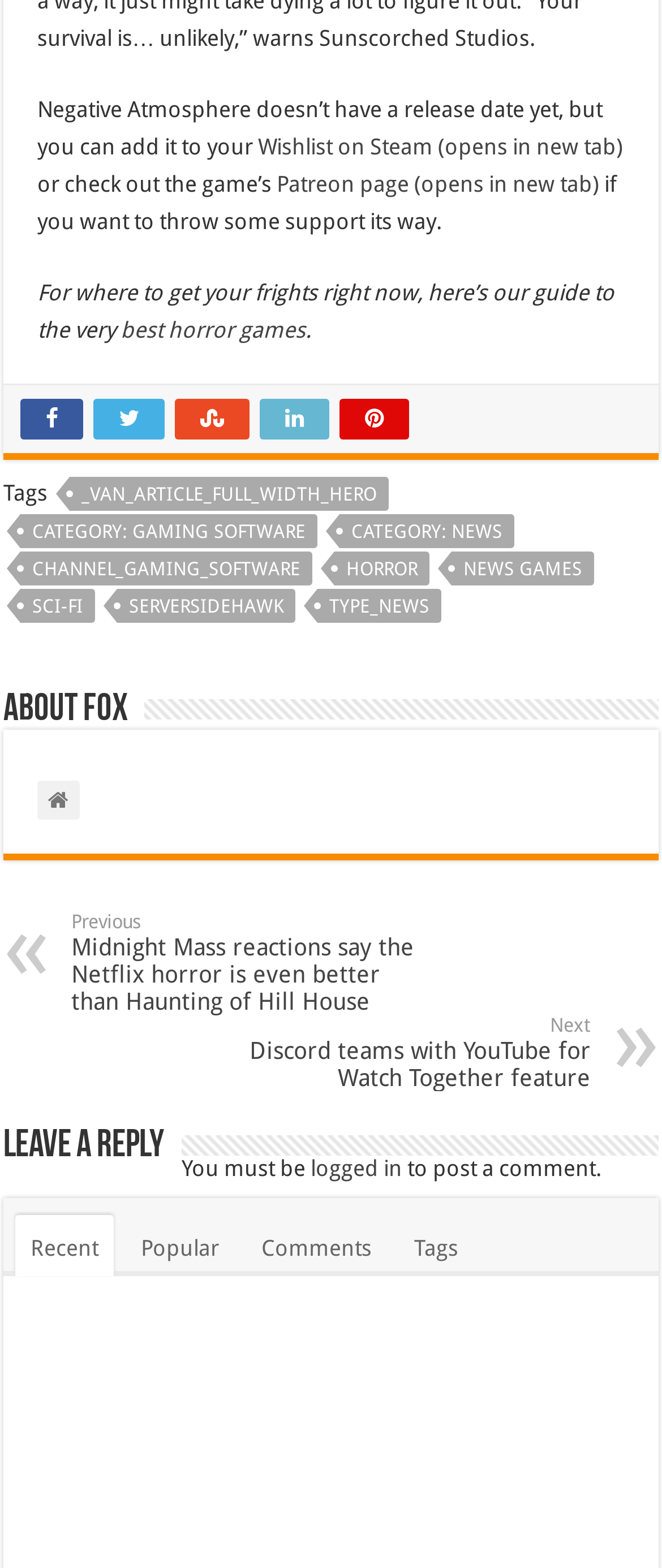Identify the bounding box coordinates of the region that should be clicked to execute the following instruction: "Check out the game’s Patreon page".

[0.418, 0.109, 0.905, 0.126]